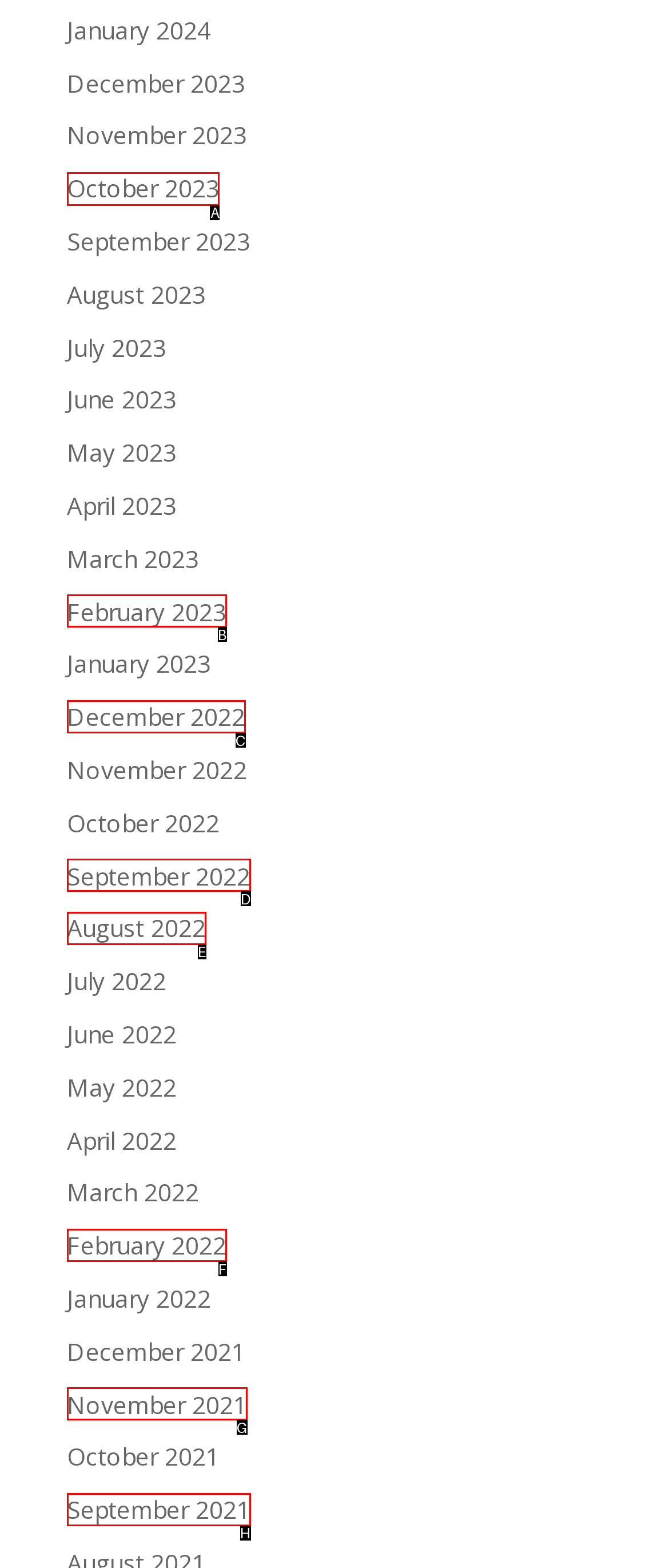Among the marked elements in the screenshot, which letter corresponds to the UI element needed for the task: access October 2023?

A